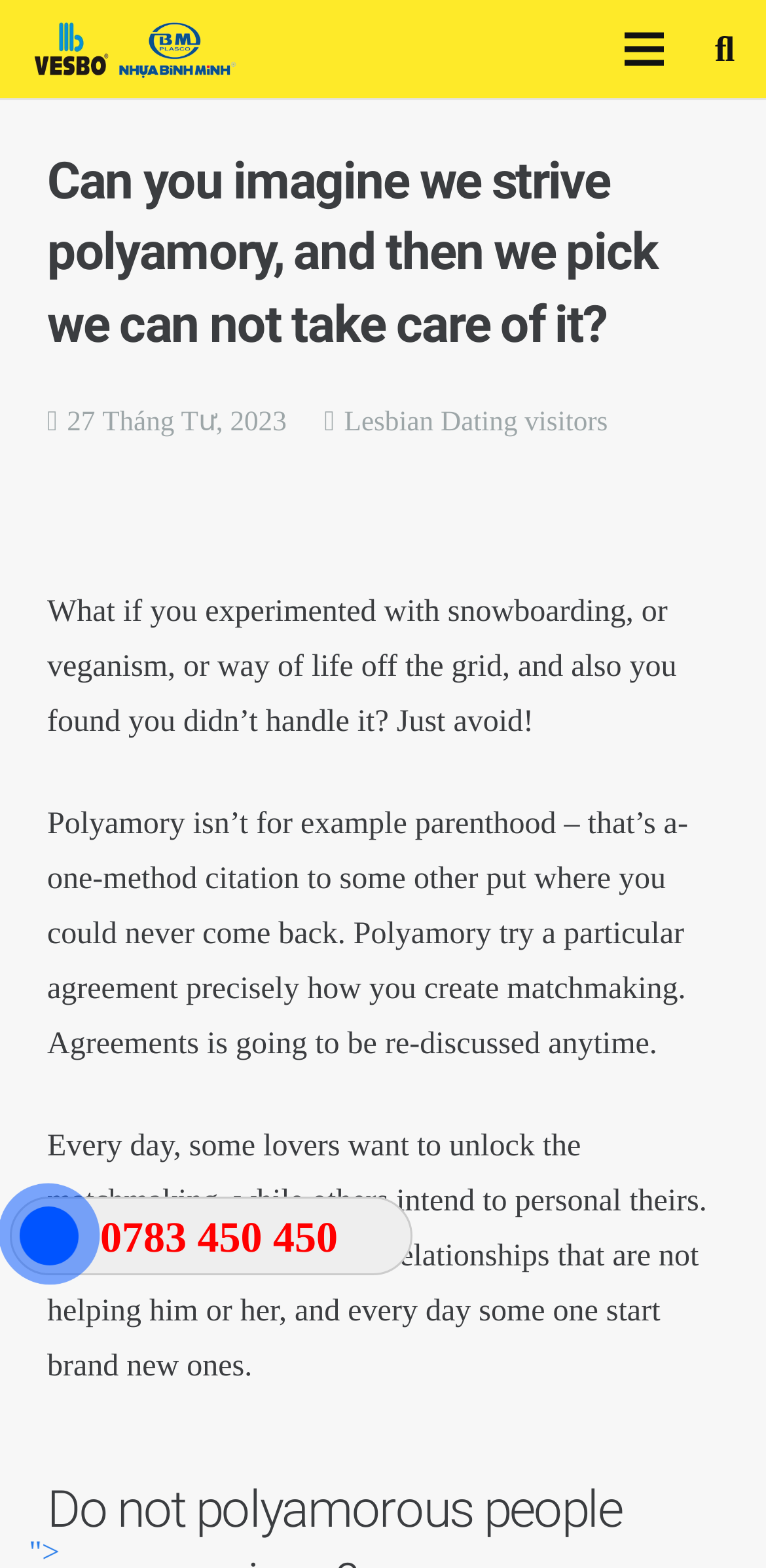Use a single word or phrase to answer the question:
What is the phone number displayed on the webpage?

0783 450 450